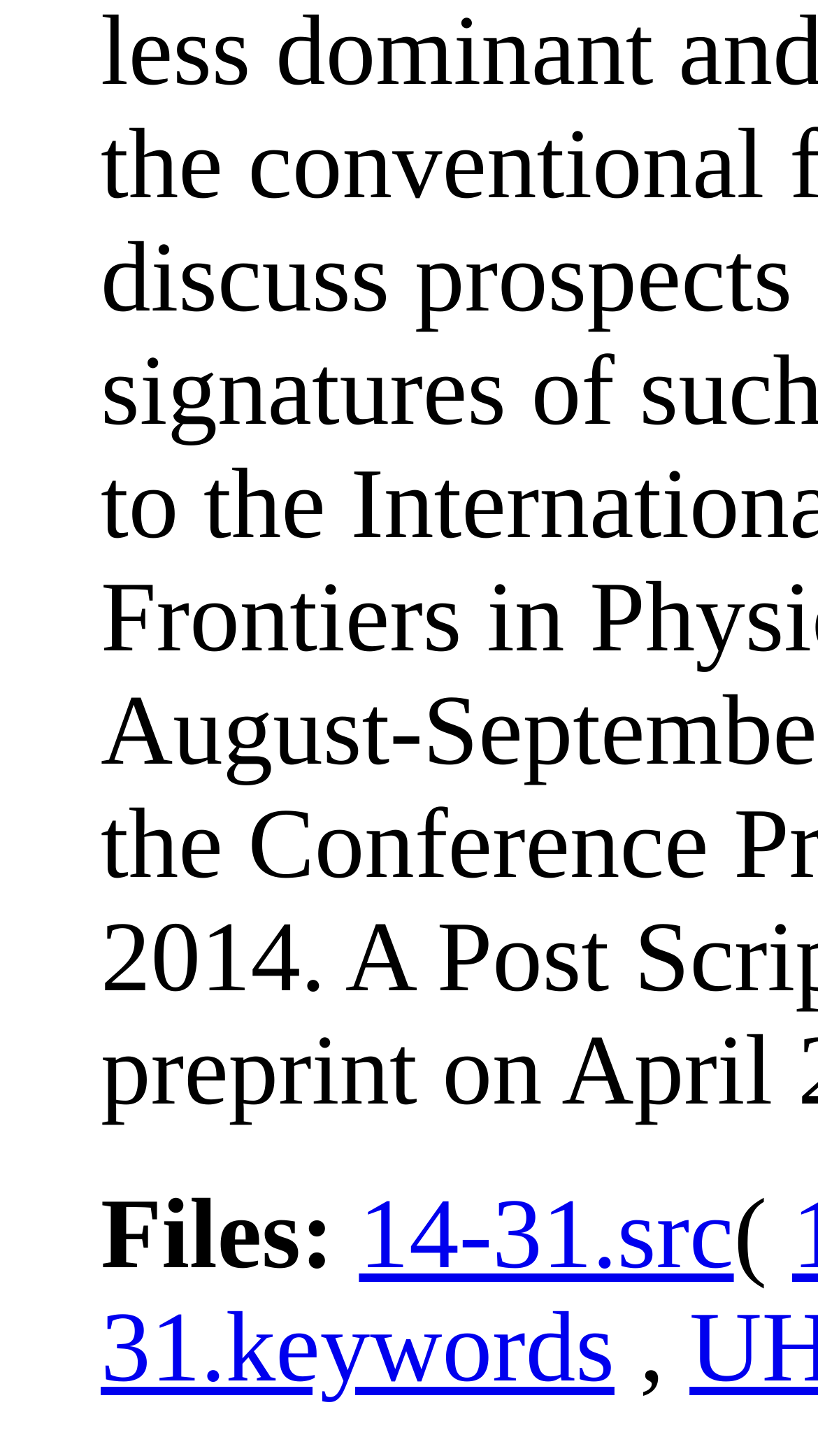Find the bounding box coordinates for the HTML element specified by: "Kids Place".

None